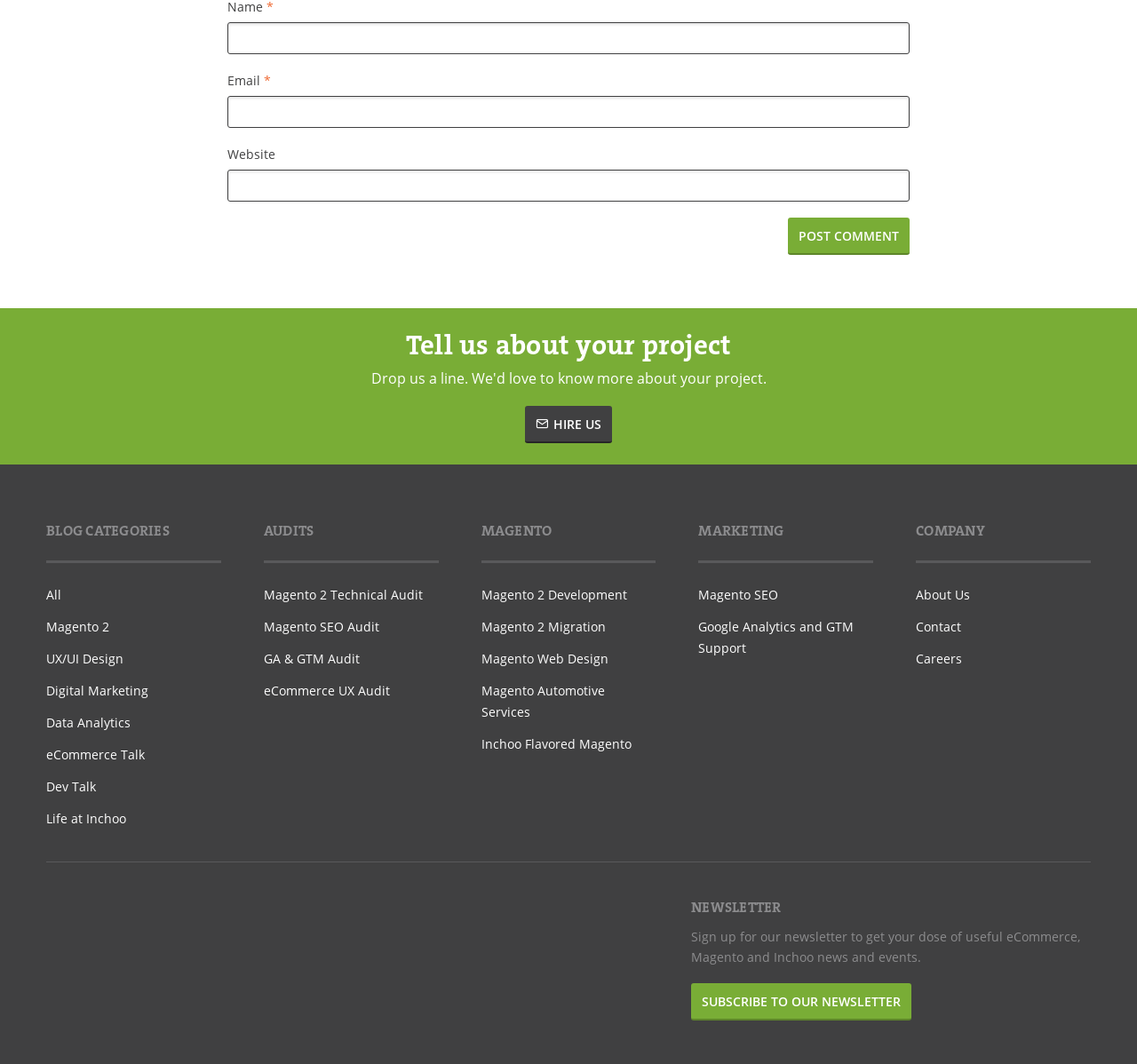Pinpoint the bounding box coordinates of the area that should be clicked to complete the following instruction: "Explore the 'Services' page". The coordinates must be given as four float numbers between 0 and 1, i.e., [left, top, right, bottom].

None